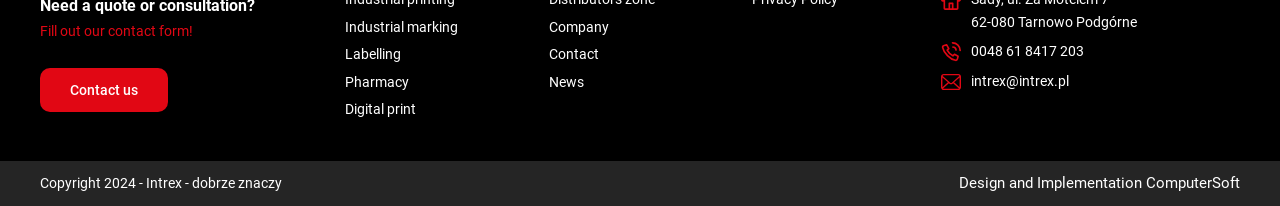Can you pinpoint the bounding box coordinates for the clickable element required for this instruction: "Get in touch with the company"? The coordinates should be four float numbers between 0 and 1, i.e., [left, top, right, bottom].

[0.429, 0.076, 0.572, 0.185]